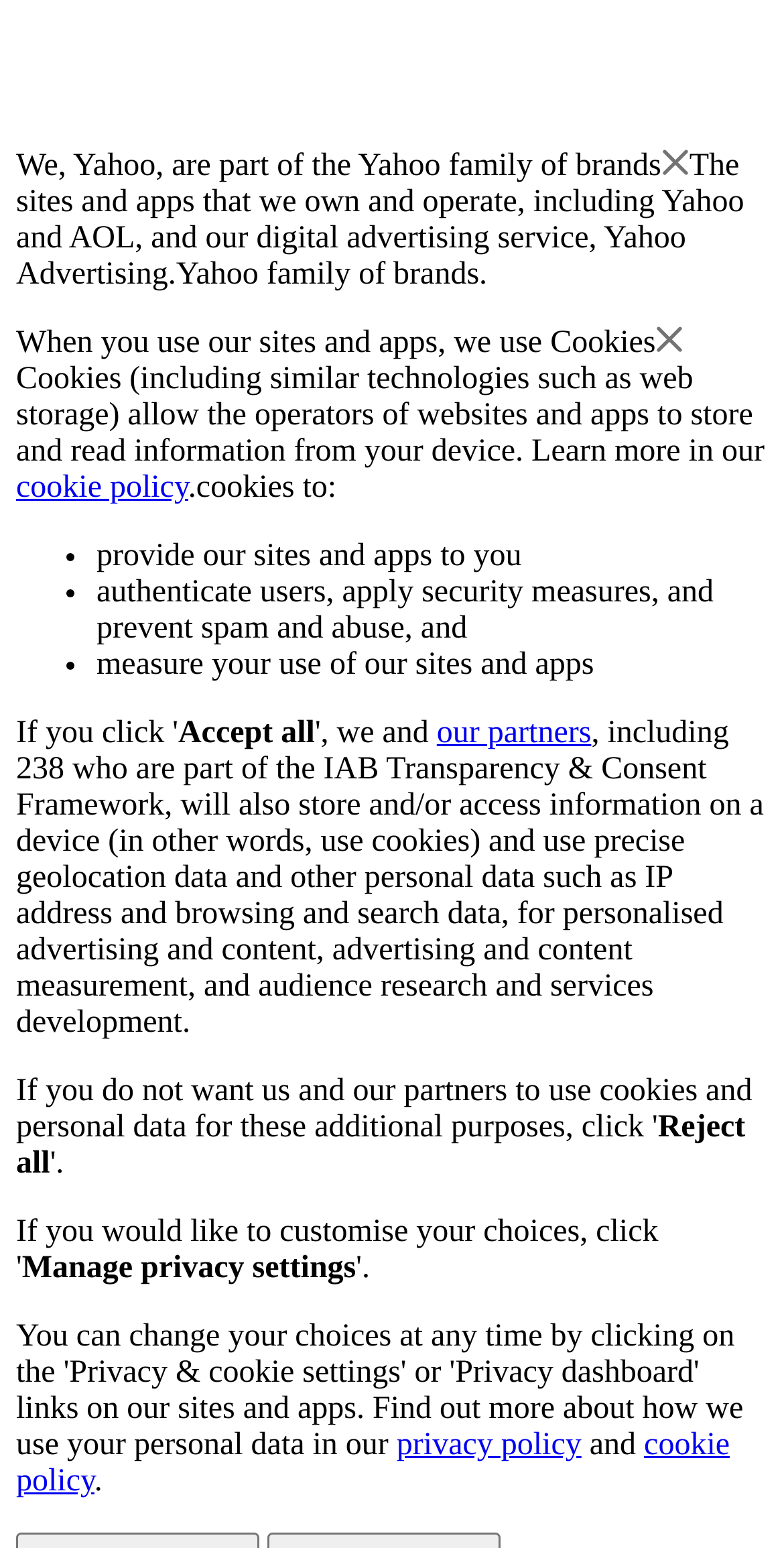Please provide the bounding box coordinates in the format (top-left x, top-left y, bottom-right x, bottom-right y). Remember, all values are floating point numbers between 0 and 1. What is the bounding box coordinate of the region described as: cookie policy

[0.021, 0.304, 0.24, 0.326]